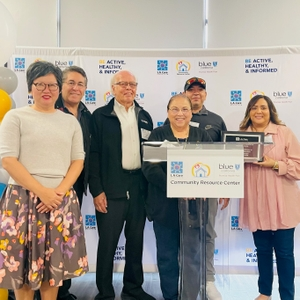Please reply with a single word or brief phrase to the question: 
What is the purpose of the center?

Promoting healthy lifestyle